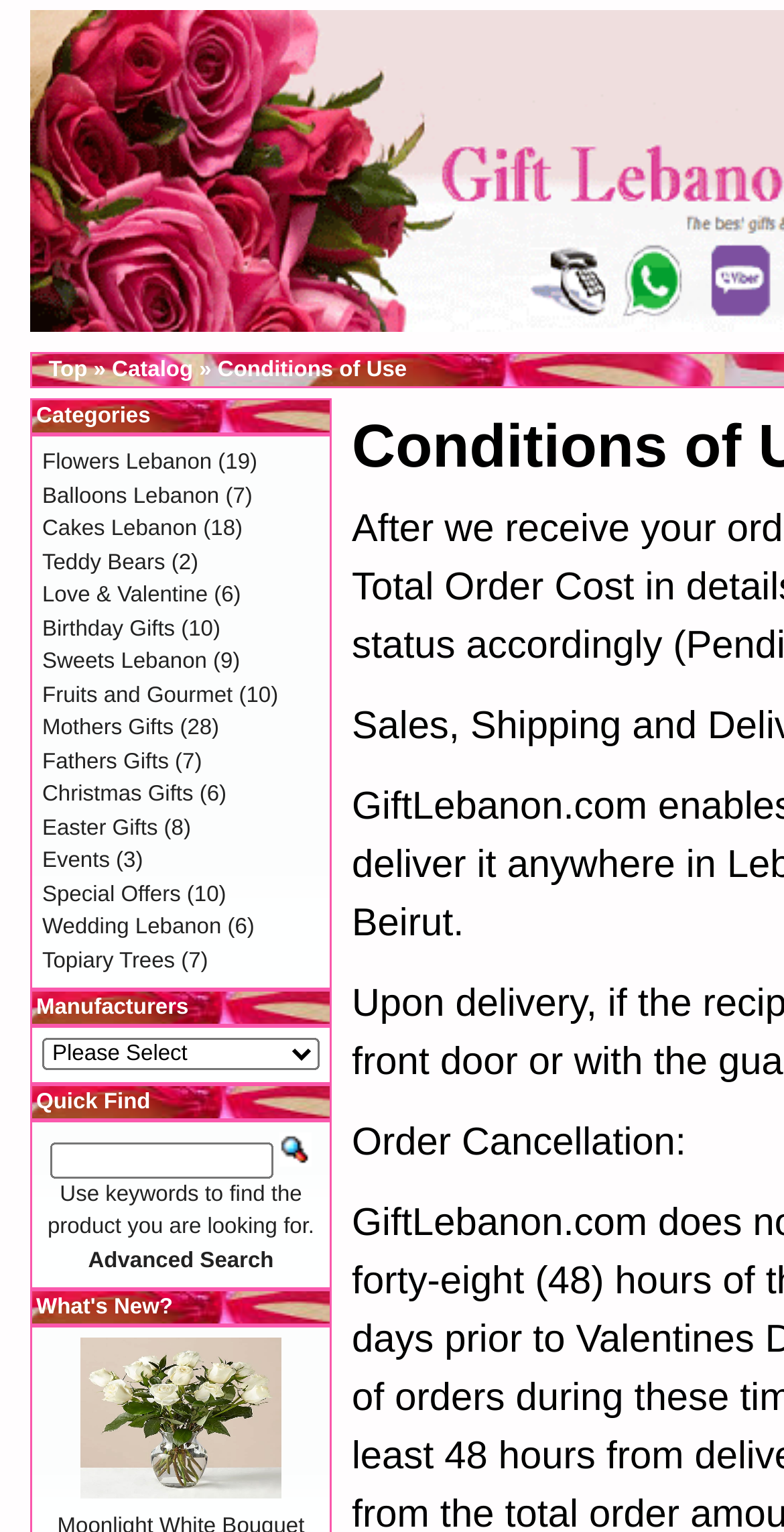What is the name of the first product?
Give a detailed explanation using the information visible in the image.

I looked at the image and link at the bottom of the page, and the name of the product is 'Moonlight White Bouquet'.